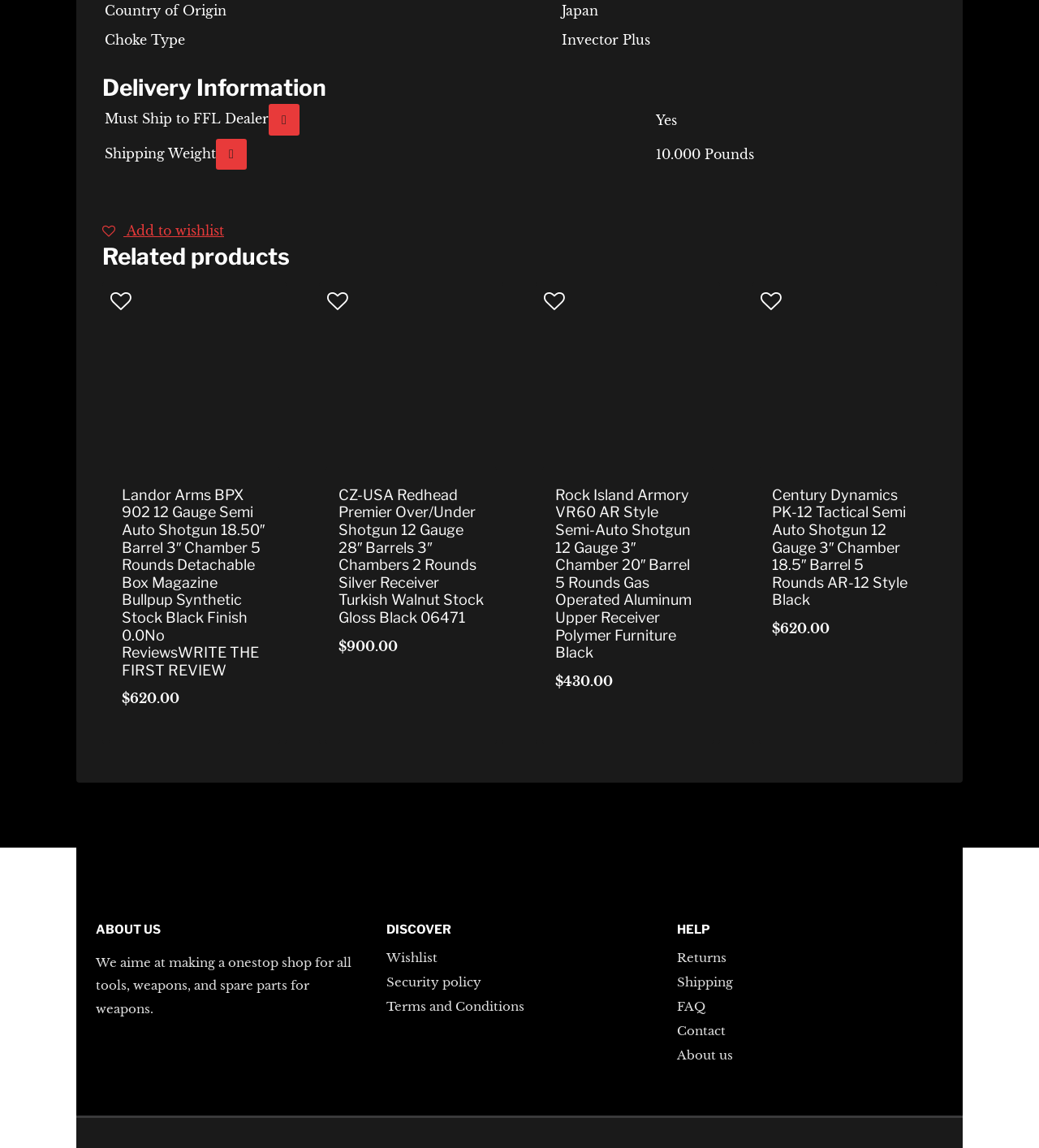Could you please study the image and provide a detailed answer to the question:
How many related products are listed on this page?

I counted the number of related products listed on the page, which are CZ-USA Redhead Premier, Rock Island Armory VR60, and Century Dynamics PK-12.